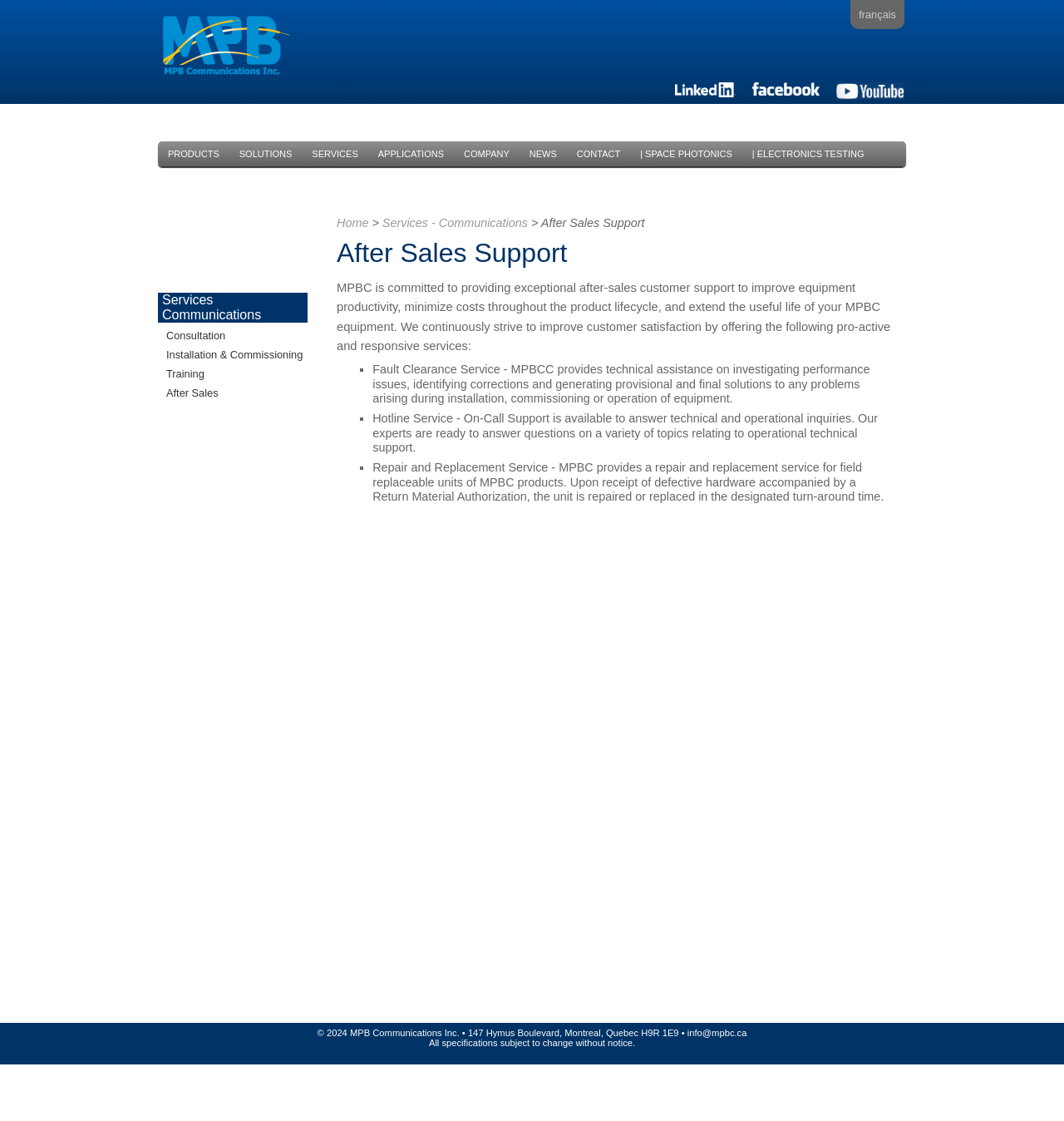Extract the bounding box coordinates for the UI element described as: "After Sales".

[0.156, 0.345, 0.205, 0.356]